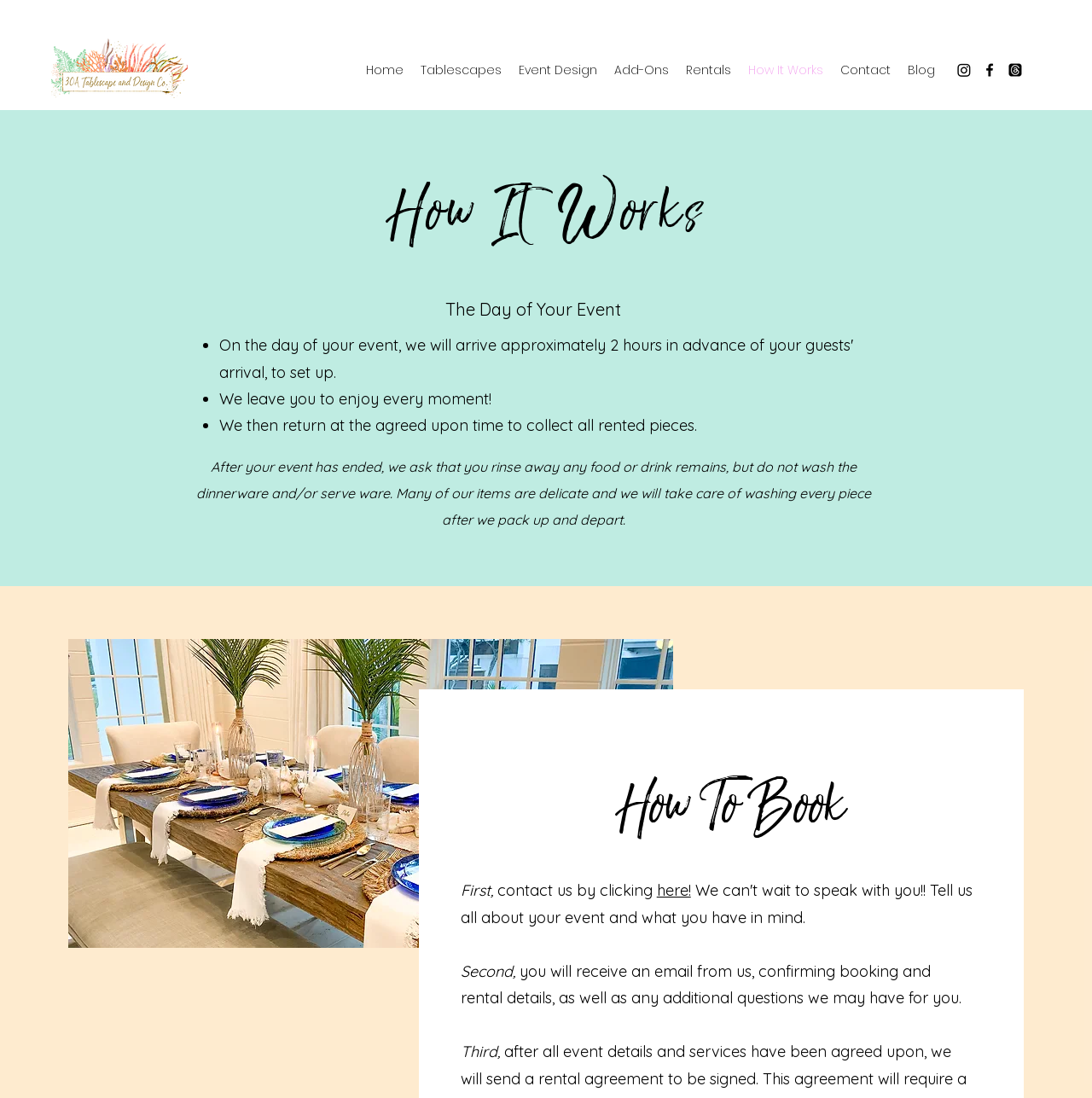Can you show the bounding box coordinates of the region to click on to complete the task described in the instruction: "View the 'Tablescapes' page"?

[0.377, 0.052, 0.467, 0.075]